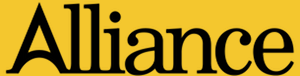What value does the color yellow often symbolize?
Relying on the image, give a concise answer in one word or a brief phrase.

Optimism